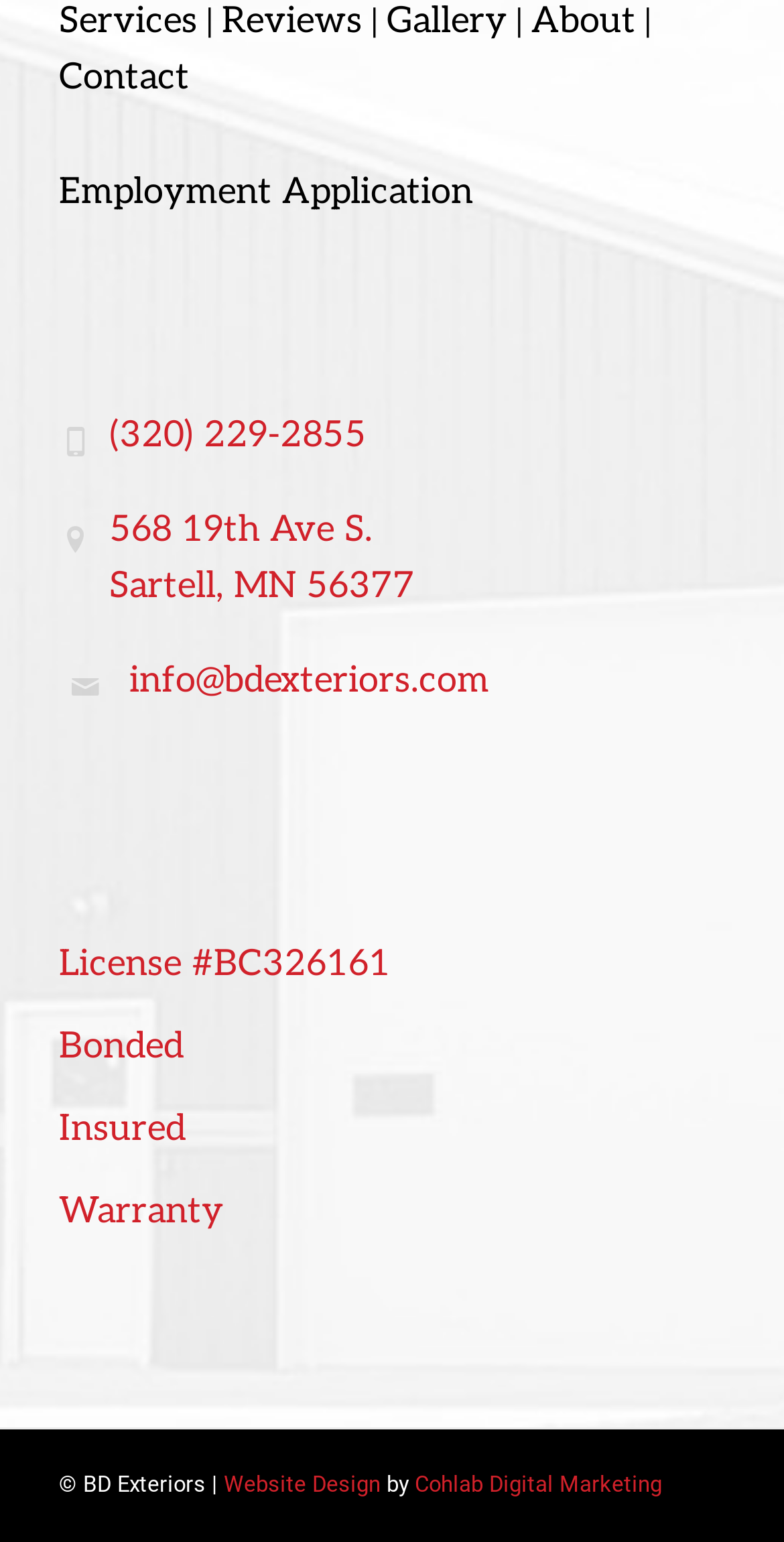Locate the bounding box coordinates of the segment that needs to be clicked to meet this instruction: "Click Services".

[0.075, 0.0, 0.252, 0.028]